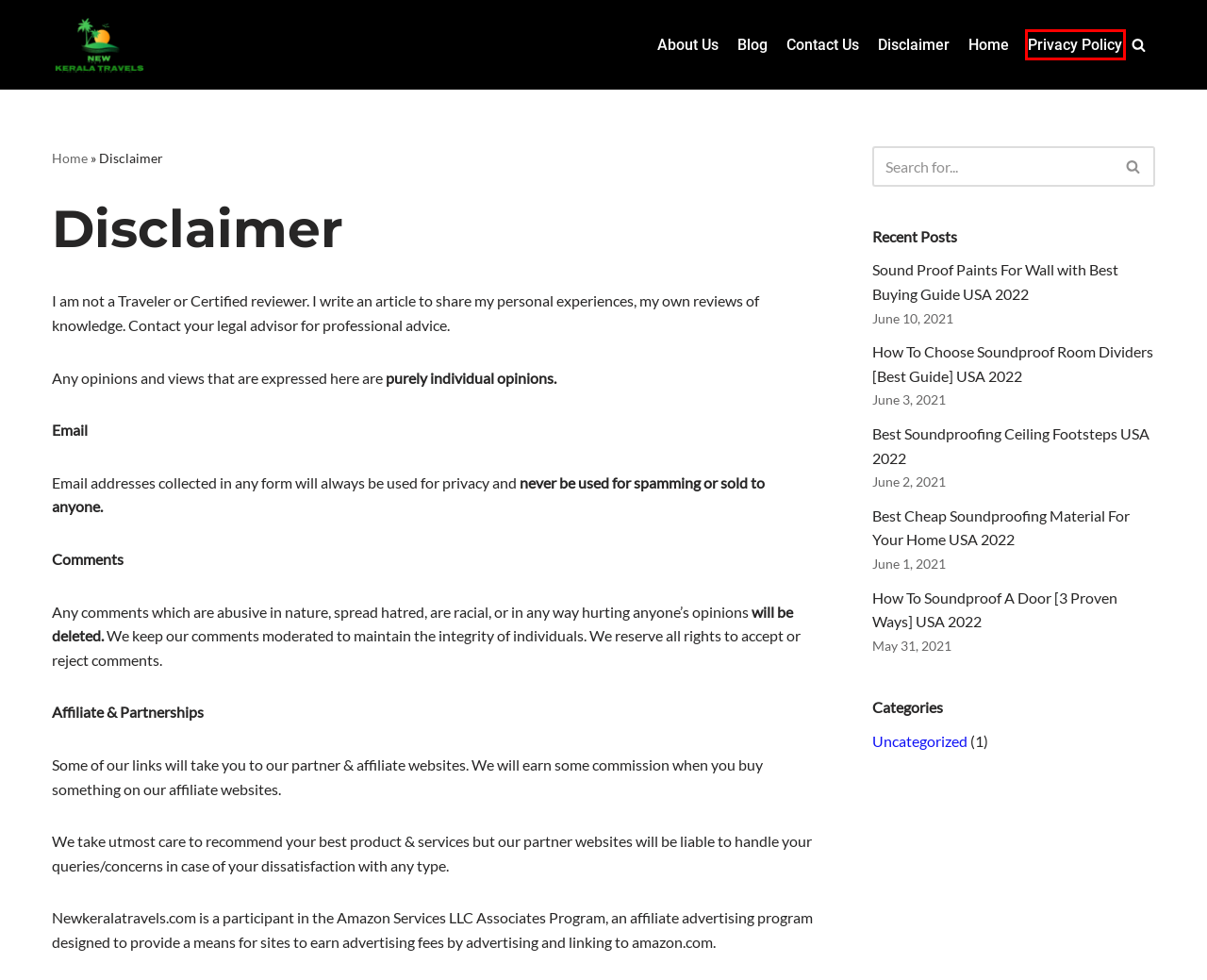You have a screenshot of a webpage where a red bounding box highlights a specific UI element. Identify the description that best matches the resulting webpage after the highlighted element is clicked. The choices are:
A. Uncategorized » New Kerala Travels
B. New Kerala Travels » Your Dream Journey Start Here
C. Best Soundproofing Ceiling Footsteps USA 2022
D. How To Choose Soundproof Room Dividers [Best Guide] USA 2022
E. Best Cheap Soundproofing Material For Your Home USA 2022
F. How To Soundproof A Door [3 Proven Ways] USA 2022
G. Blog » New Kerala Travels
H. Privacy Policy » New Kerala Travels

H